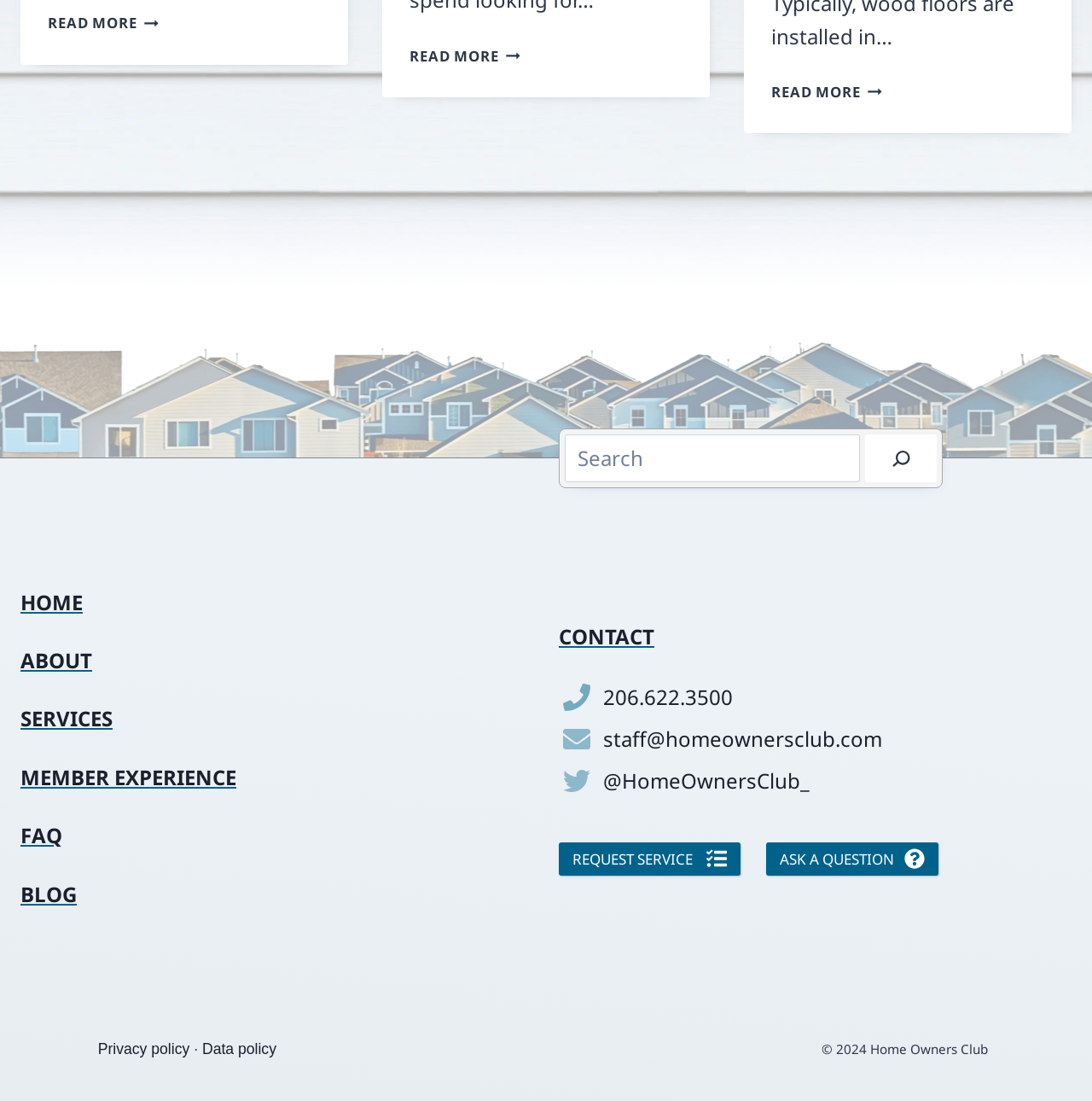Using the description: "Data policy", determine the UI element's bounding box coordinates. Ensure the coordinates are in the format of four float numbers between 0 and 1, i.e., [left, top, right, bottom].

[0.185, 0.945, 0.253, 0.96]